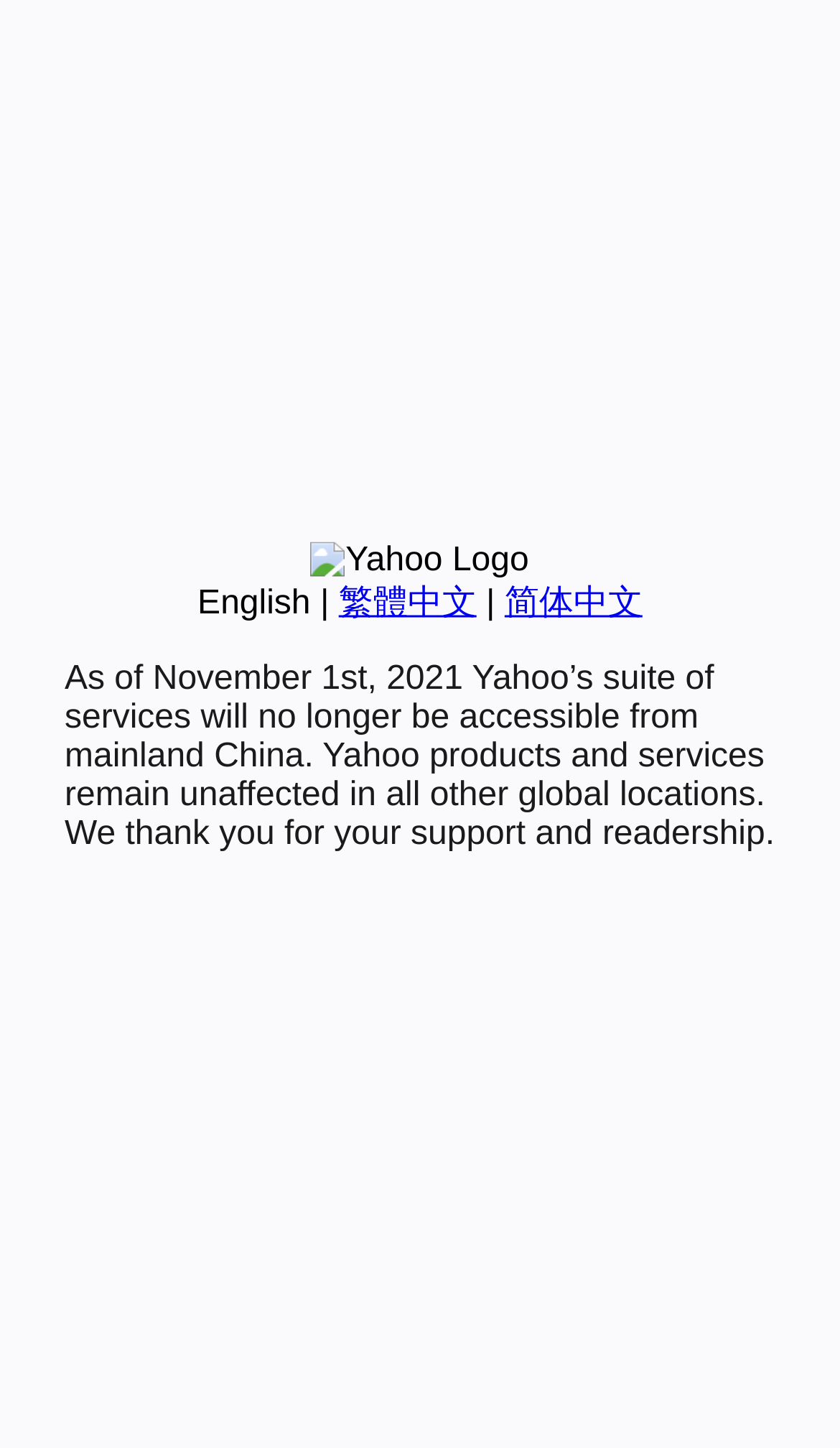Determine the bounding box coordinates for the UI element with the following description: "简体中文". The coordinates should be four float numbers between 0 and 1, represented as [left, top, right, bottom].

[0.601, 0.404, 0.765, 0.429]